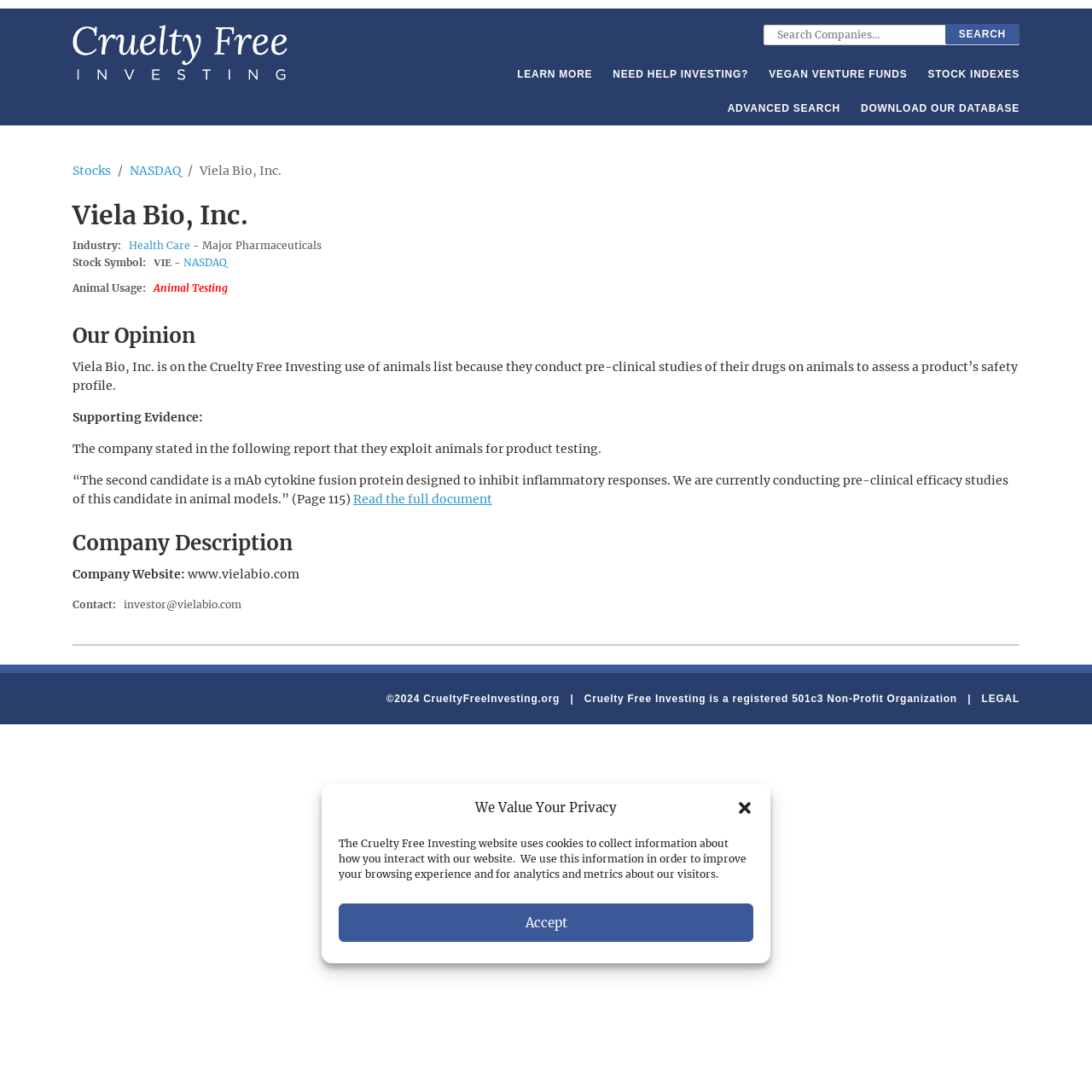What is the company name?
Analyze the image and provide a thorough answer to the question.

The company name can be found in the heading 'Viela Bio, Inc.' and also in the static text 'Viela Bio, Inc.' which is located in the article section.